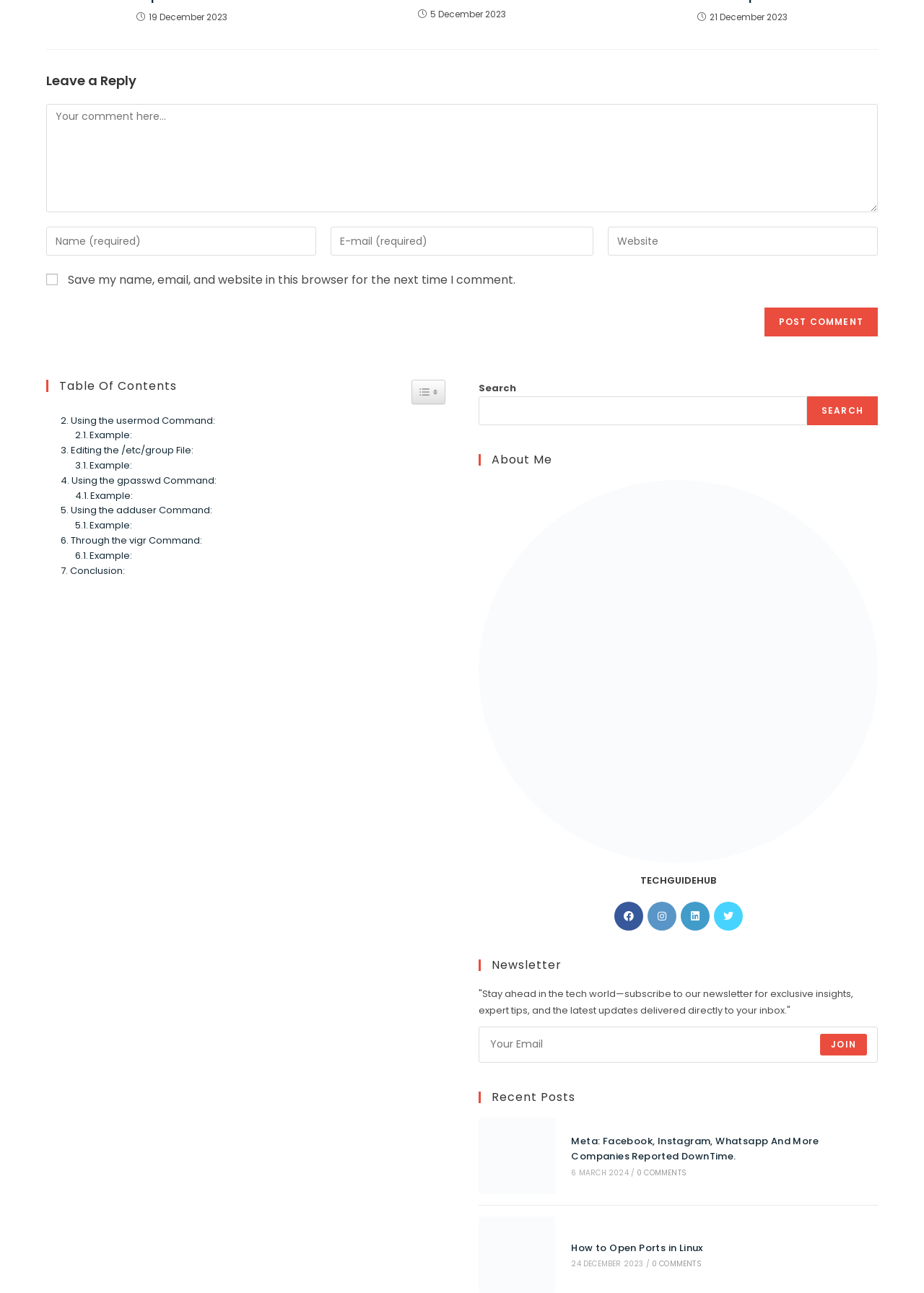Extract the bounding box of the UI element described as: "0 Comments".

[0.705, 0.971, 0.759, 0.979]